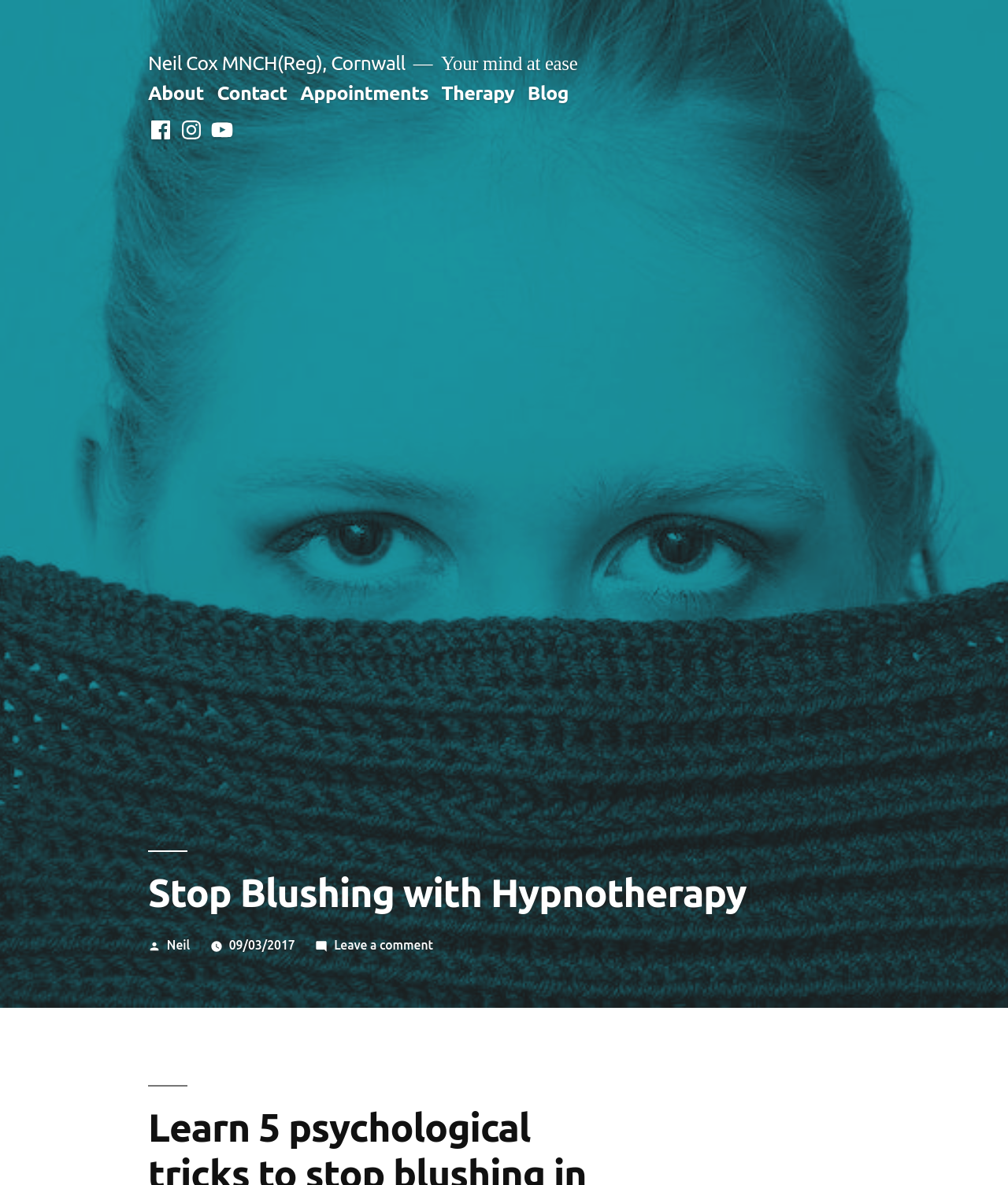Observe the image and answer the following question in detail: What is the date of the post?

The date of the post can be found in the link '09/03/2017' which is located below the heading 'Stop Blushing with Hypnotherapy'.